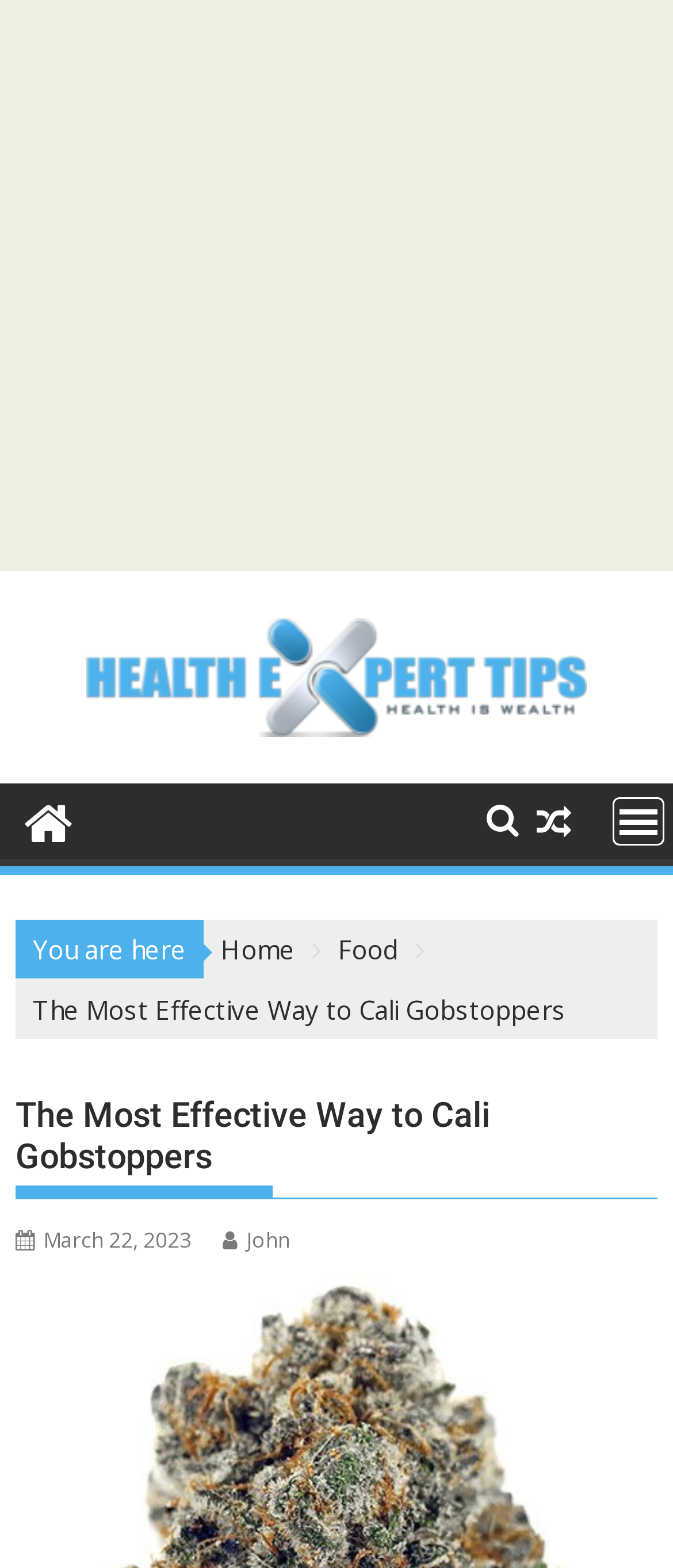Determine the bounding box for the described UI element: "title="Health Experts Tips"".

[0.005, 0.494, 0.141, 0.55]